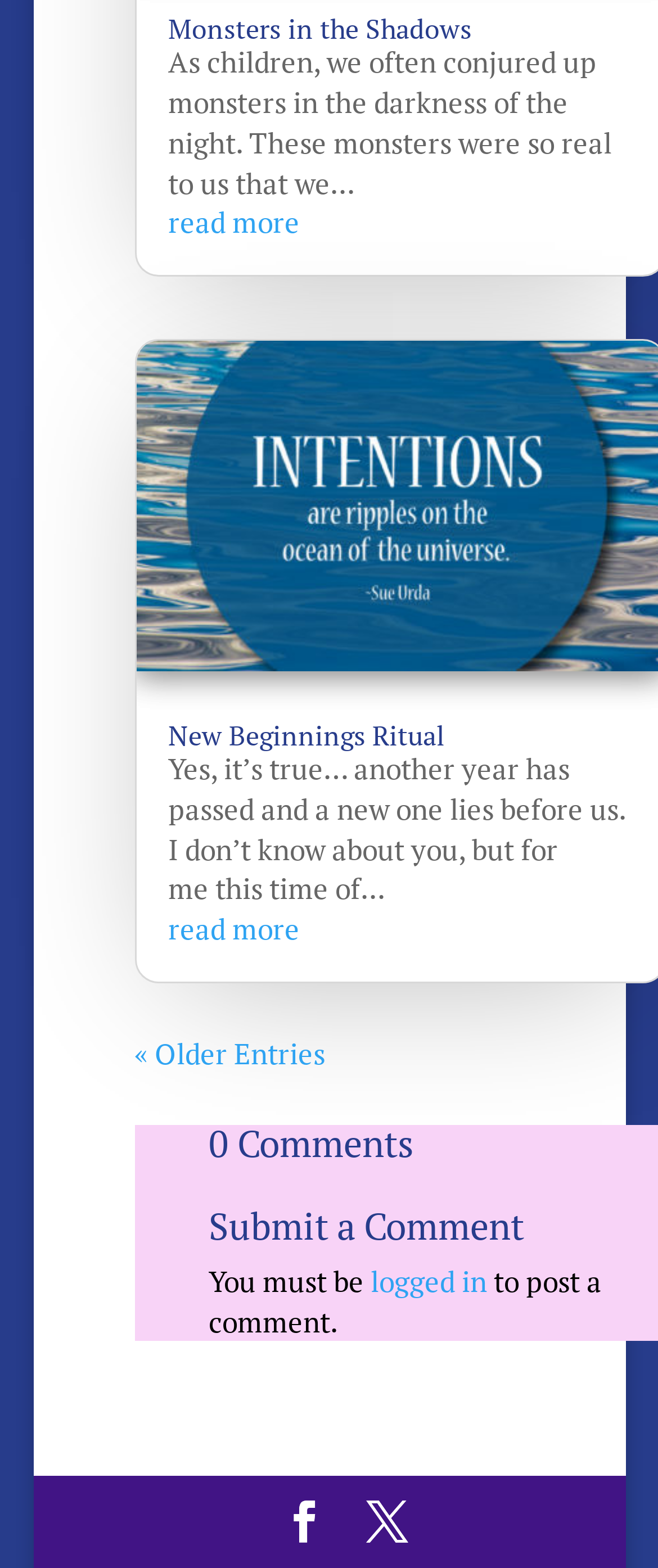What is required to post a comment?
Please provide a comprehensive answer based on the details in the screenshot.

I found a text that says 'You must be logged in to post a comment', which implies that a user needs to be logged in to post a comment on this page.